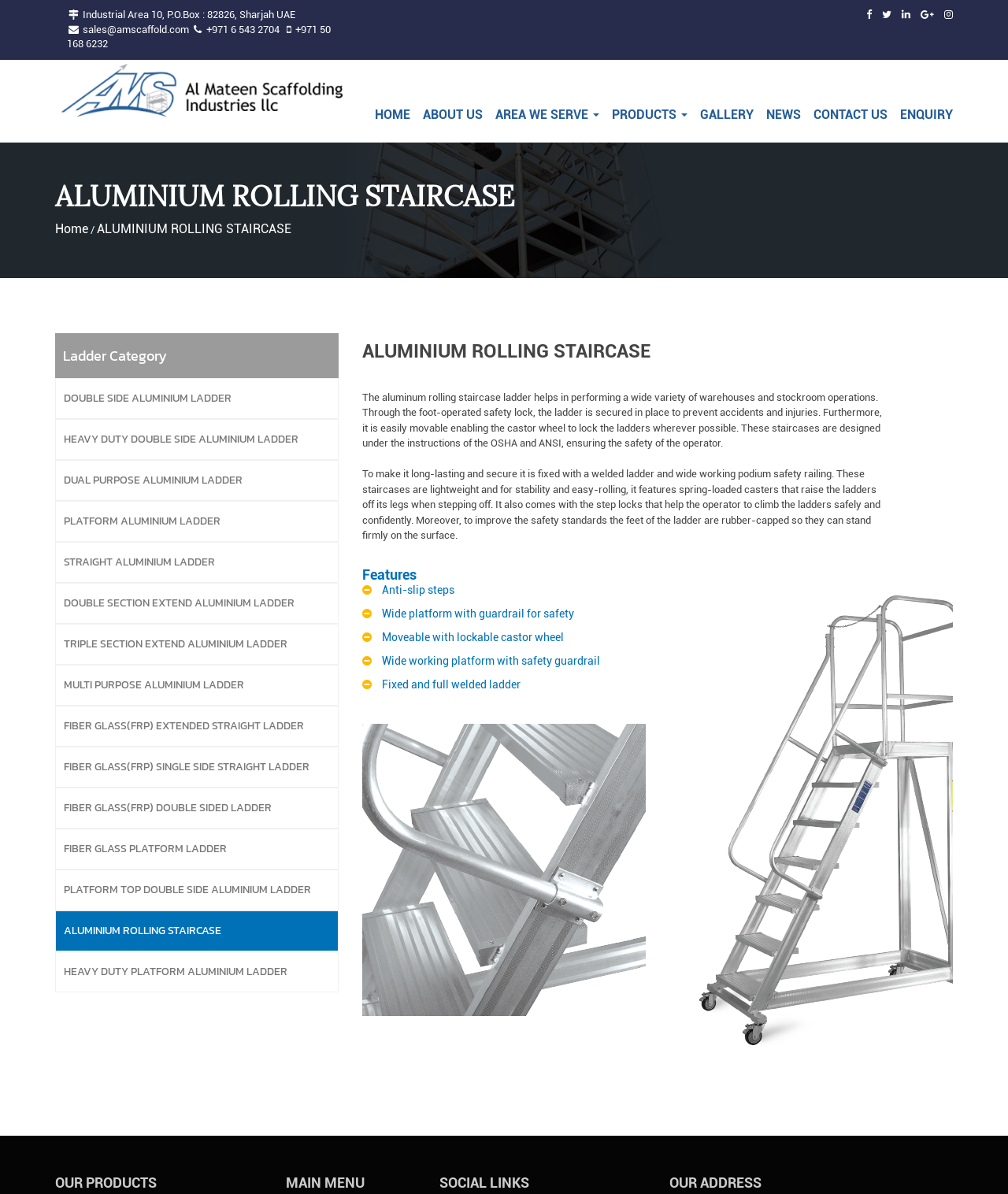Summarize the webpage comprehensively, mentioning all visible components.

The webpage is about Aluminum Rolling Ladders, specifically highlighting their features and benefits. At the top, there is a header section with the company's name, "Aluminum Rolling Ladder | Aluminium Rolling warehouse Ladder", and a navigation menu with links to "HOME", "ABOUT US", "AREA WE SERVE", "PRODUCTS", "GALLERY", "NEWS", "CONTACT US", and "ENQUIRY".

Below the header, there is a section with the company's address, "Industrial Area 10, P.O.Box : 82826, Sharjah UAE", and contact information, including email addresses and phone numbers.

On the left side, there is a sidebar with a list of ladder categories, including "DOUBLE SIDE ALUMINIUM LADDER", "HEAVY DUTY DOUBLE SIDE ALUMINIUM LADDER", and "PLATFORM ALUMINIUM LADDER", among others.

The main content area is divided into two sections. The first section has a heading "ALUMINIUM ROLLING STAIRCASE" and describes the features and benefits of the aluminum rolling staircase ladder, including its safety features, movability, and durability. There is also a paragraph of text that explains how the ladder is designed to meet OSHA and ANSI safety standards.

The second section has a heading "Features" and lists the key features of the aluminum rolling staircase ladder, including anti-slip steps, a wide platform with guardrail for safety, and a fixed and fully welded ladder.

At the bottom of the page, there are four columns with headings "OUR PRODUCTS", "MAIN MENU", "SOCIAL LINKS", and "OUR ADDRESS", which provide additional links and information about the company.